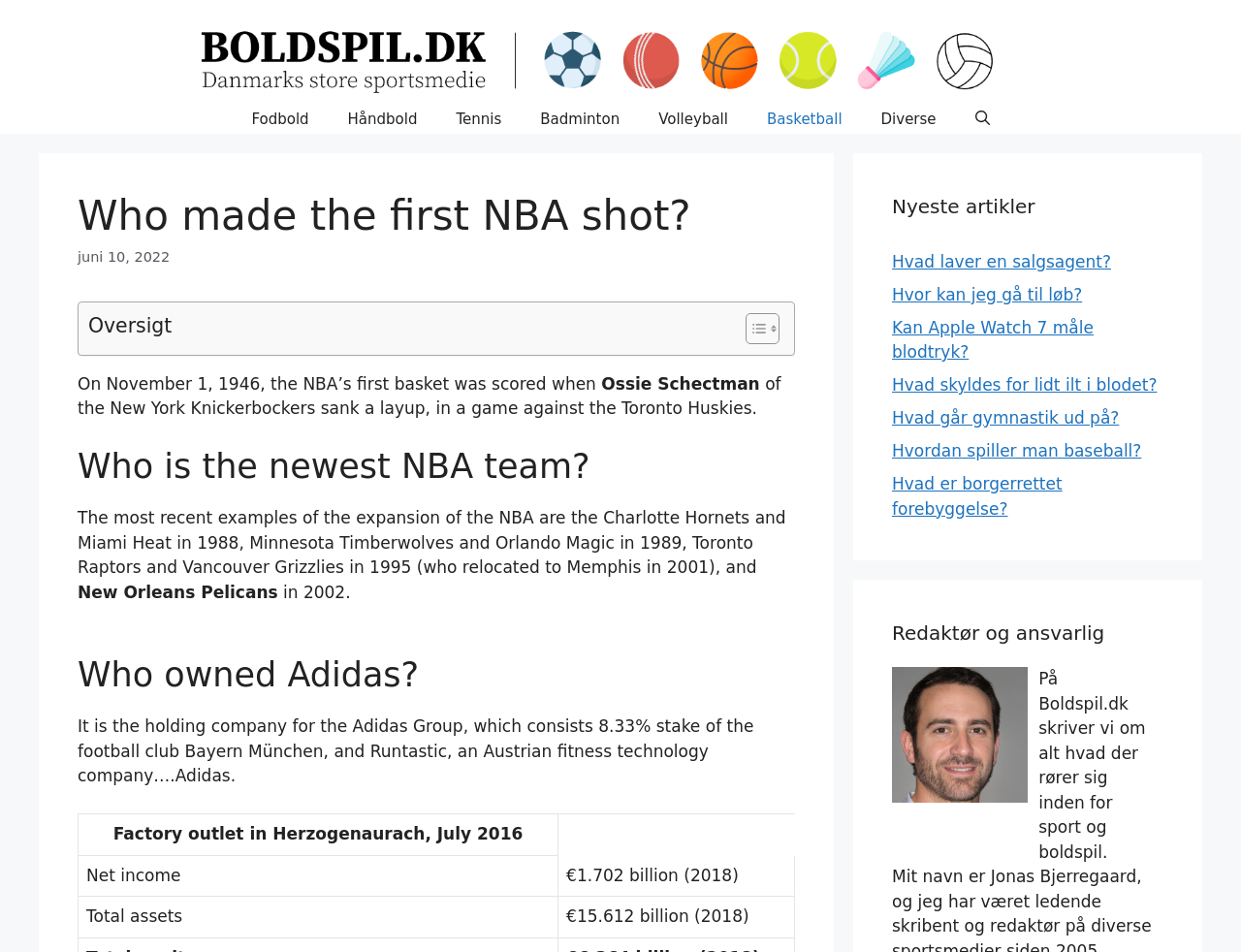What is the name of the company that owns Adidas?
From the image, provide a succinct answer in one word or a short phrase.

Adidas Group